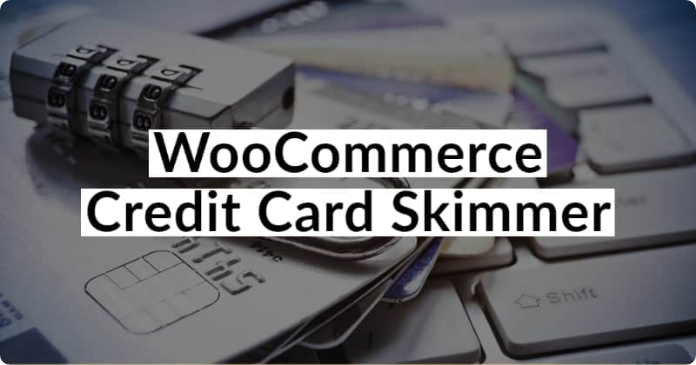What is the target of the malicious activity?
Using the image as a reference, deliver a detailed and thorough answer to the question.

The bold text overlay in the image reads 'WooCommerce Credit Card Skimmer', highlighting the specific target of this malicious activity, which is the WooCommerce platform.